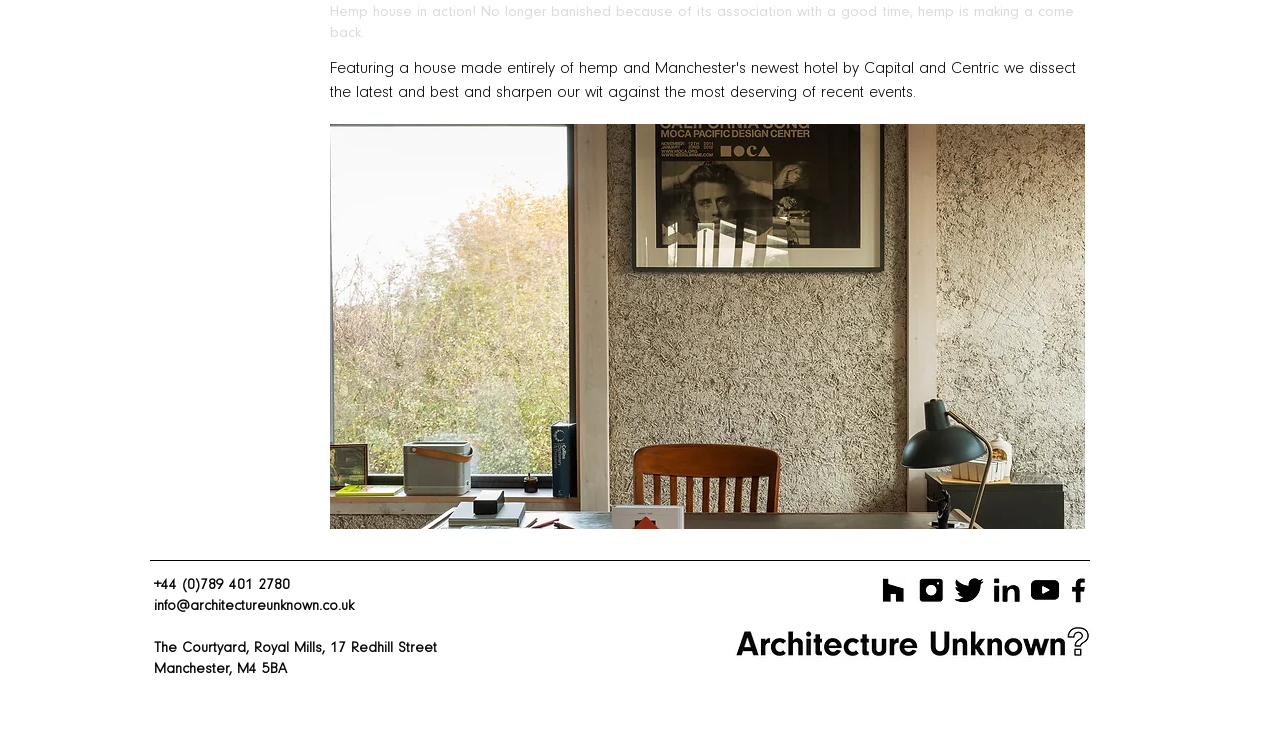What is the phone number of Architecture Unknown?
Examine the webpage screenshot and provide an in-depth answer to the question.

I found the phone number by looking at the bottom section of the webpage, where the contact information is provided. The phone number is displayed as a static text element.